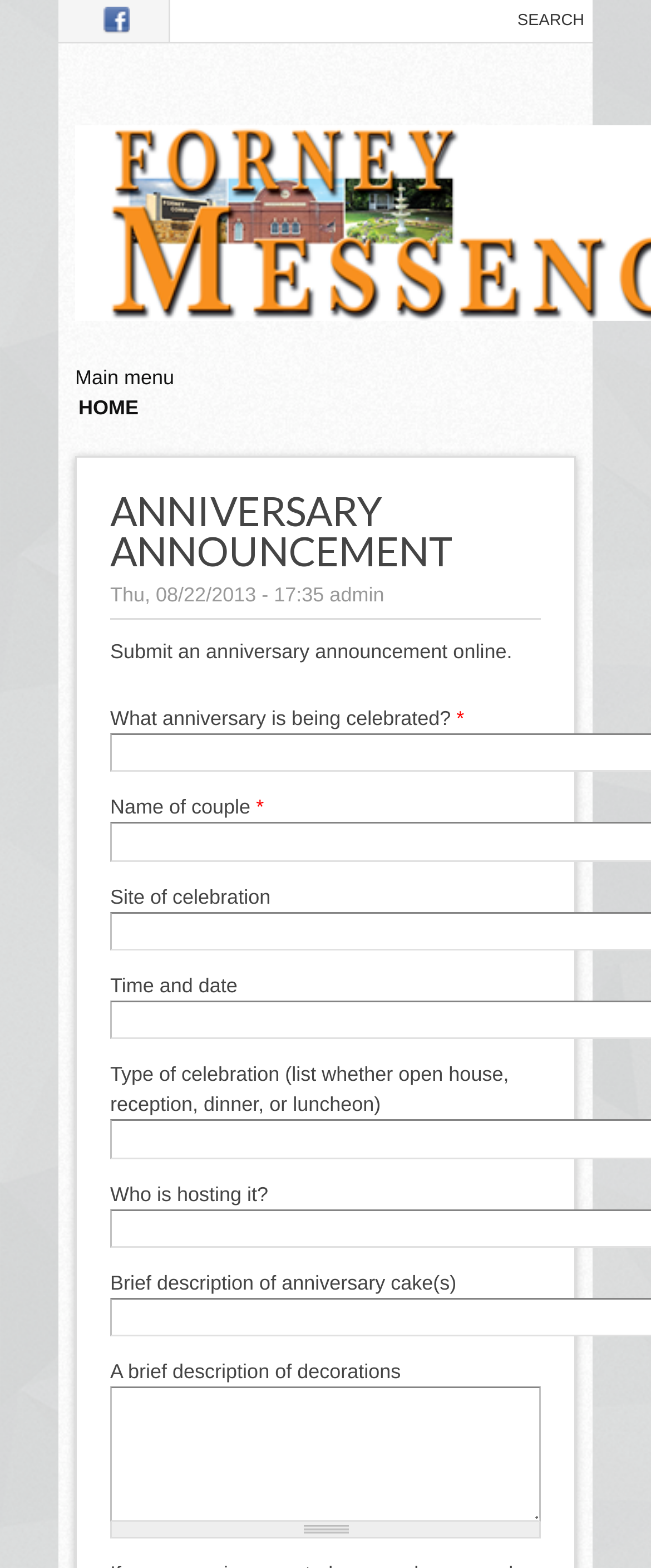Analyze the image and answer the question with as much detail as possible: 
What type of information can be submitted about the anniversary celebration?

The webpage allows users to submit various details about the anniversary celebration, including the site of celebration, time and date, type of celebration, who is hosting it, and brief descriptions of the anniversary cake and decorations.